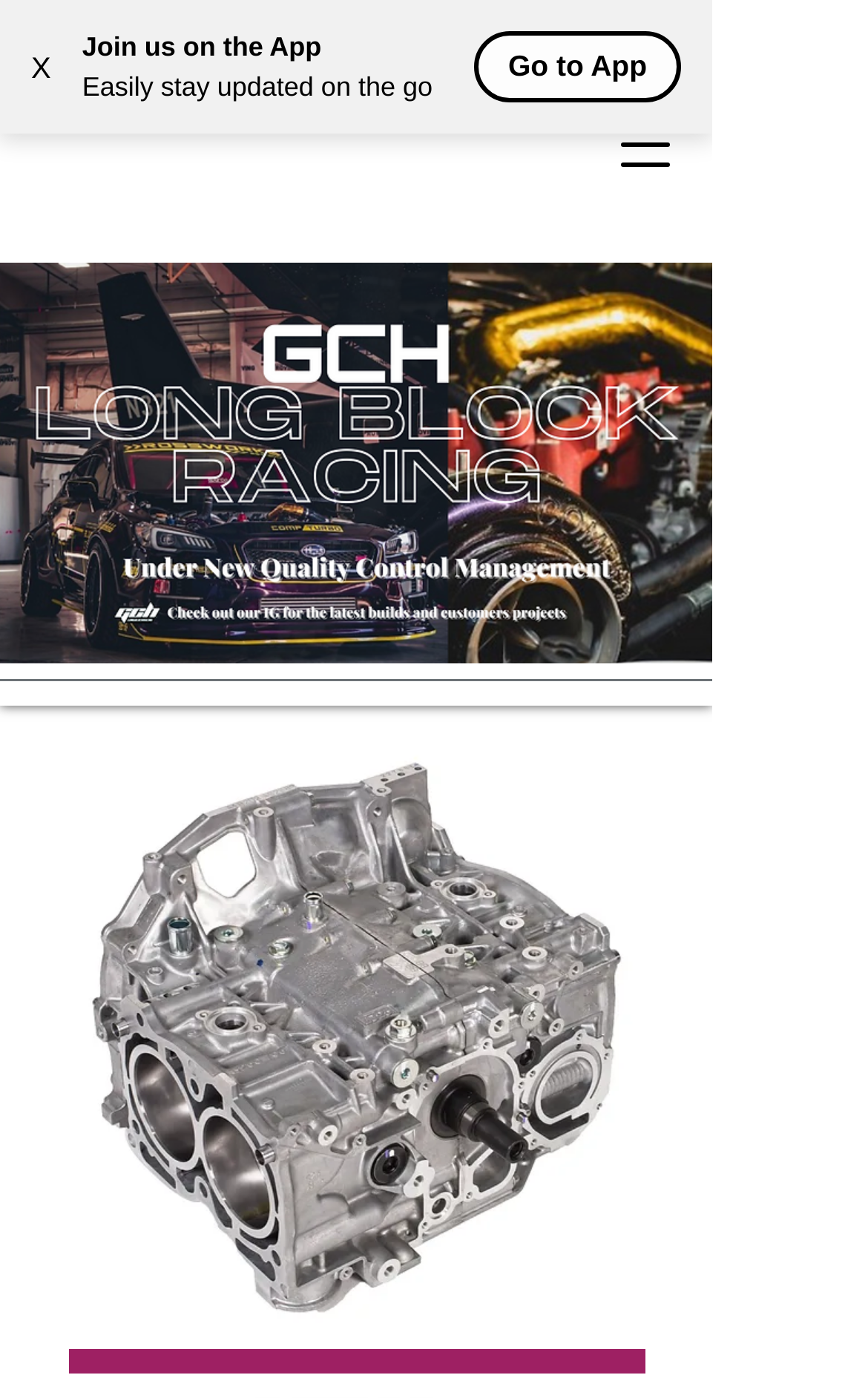What is the image below the navigation menu?
Kindly give a detailed and elaborate answer to the question.

The image below the navigation menu is a banner with a bold sale brand logo, which is likely the homepage banner of the website. It occupies a significant portion of the webpage, indicating its importance in the website's design.